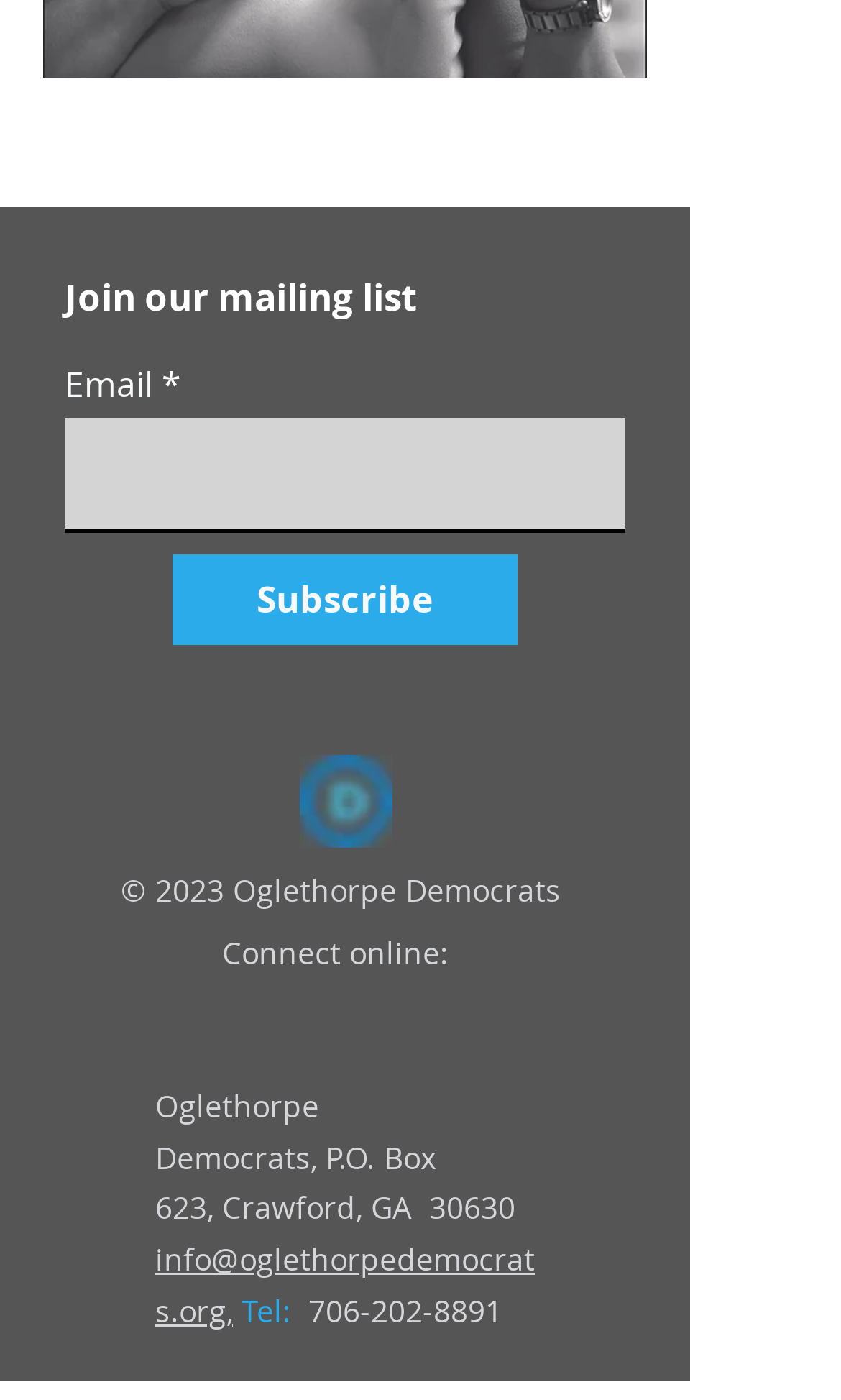What social media platform is linked on the webpage?
Please provide an in-depth and detailed response to the question.

I found the social media link by looking at the 'Connect online:' section, where it says 'Facebook Clean'.